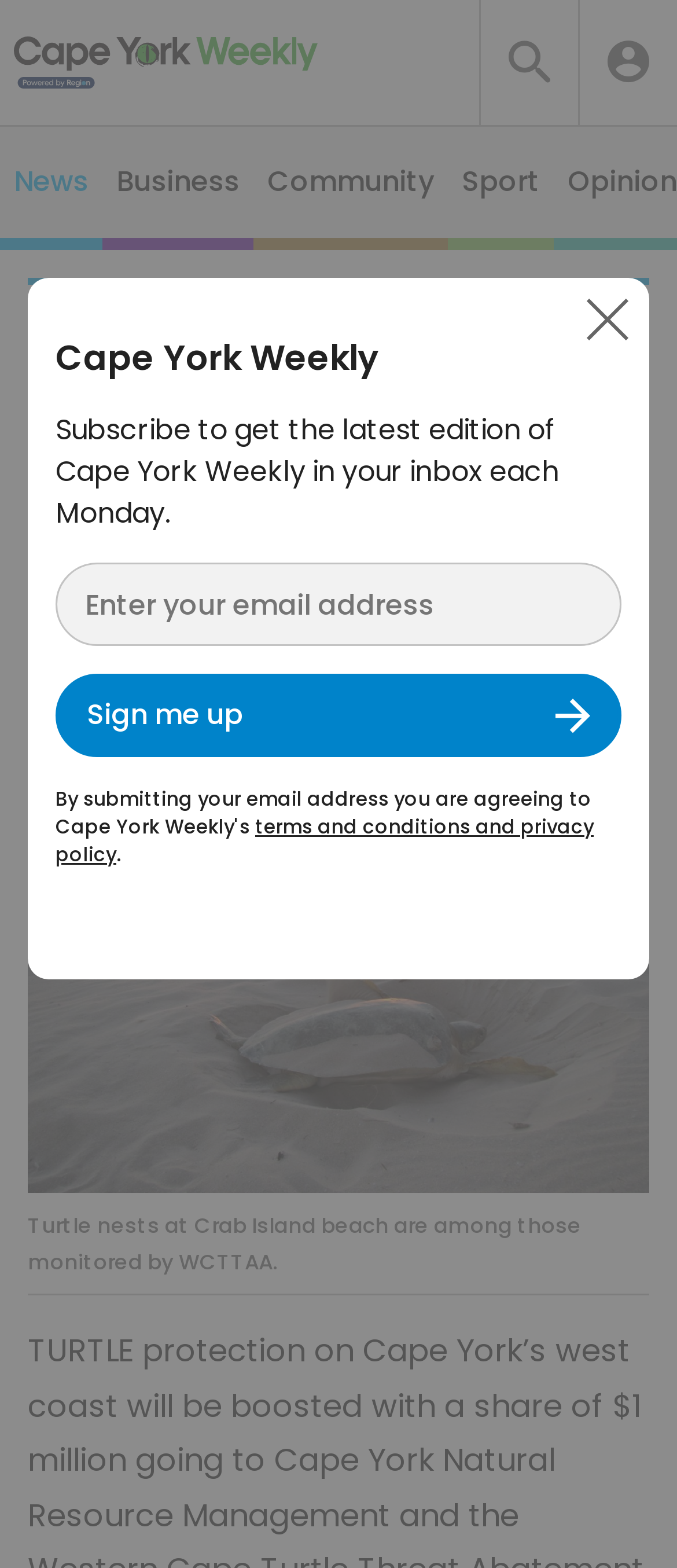Explain the webpage in detail, including its primary components.

The webpage is about a news article titled "Funding boost for Cape York's turtle success story" from Cape York Weekly. At the top left, there is a logo of Cape York Weekly, which is an image with a link to the website. Next to the logo, there is a search bar with a required text box. On the top right, there are three buttons: a share button, a login button, and a settings button.

Below the top section, there is a navigation menu with four links: News, Business, Community, and Sport. The main article is displayed below the navigation menu, with a heading that matches the title of the webpage. The article is accompanied by a subheading with the date "21 July 2023" and the author's name, "Sarah Martin". There is also a link to start a conversation about the article.

The main content of the article is displayed below, with an image of turtle nests at Crab Island beach, which is monitored by WCTTAA. The image takes up most of the width of the page.

At the bottom of the page, there is a section to subscribe to Cape York Weekly's newsletter. It has a heading, a brief description, a text box to enter an email address, a sign-up button, and a link to the terms and conditions and privacy policy.